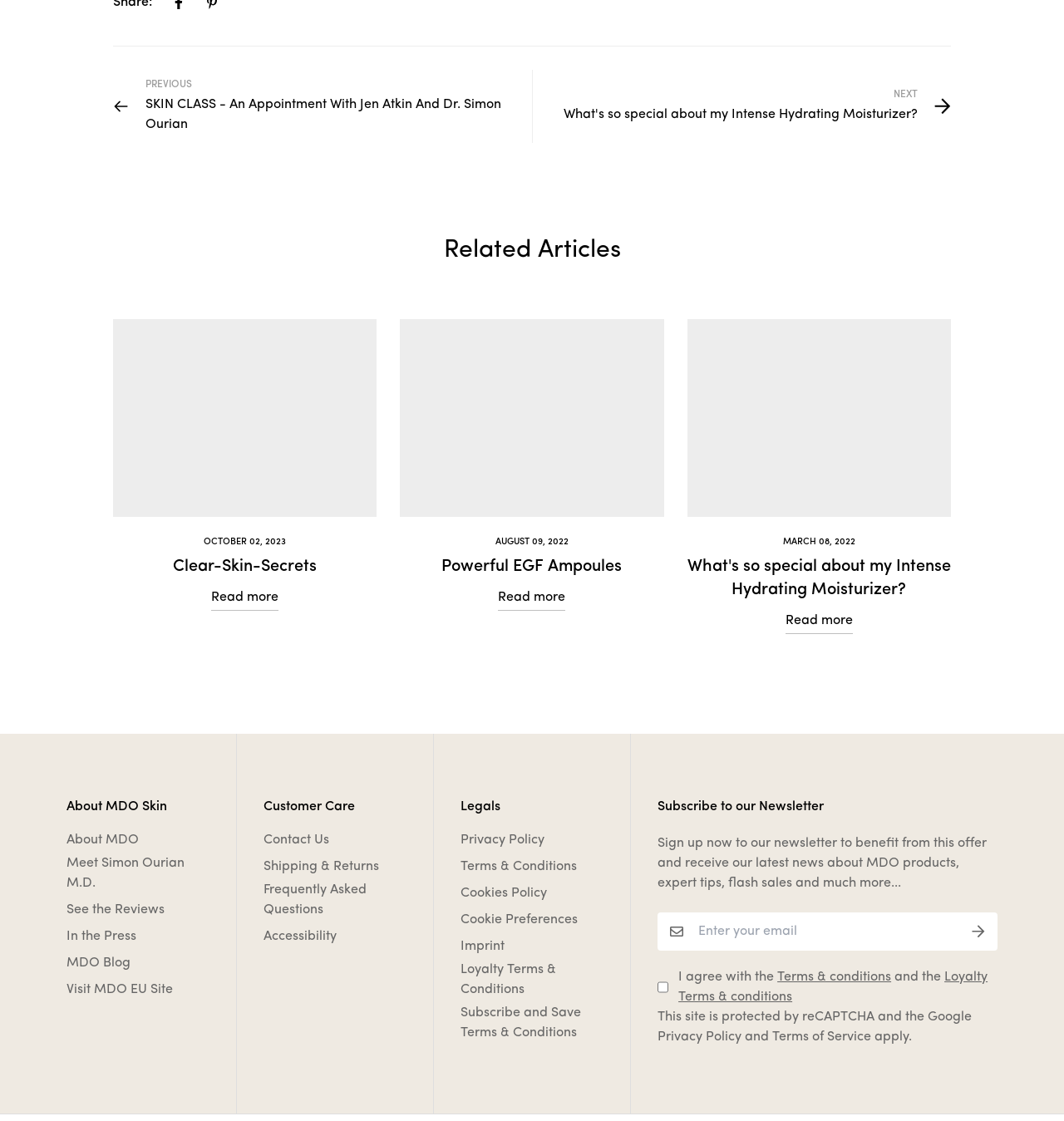What is the topic of the article 'Clear-Skin-Secrets'?
Identify the answer in the screenshot and reply with a single word or phrase.

Skin care